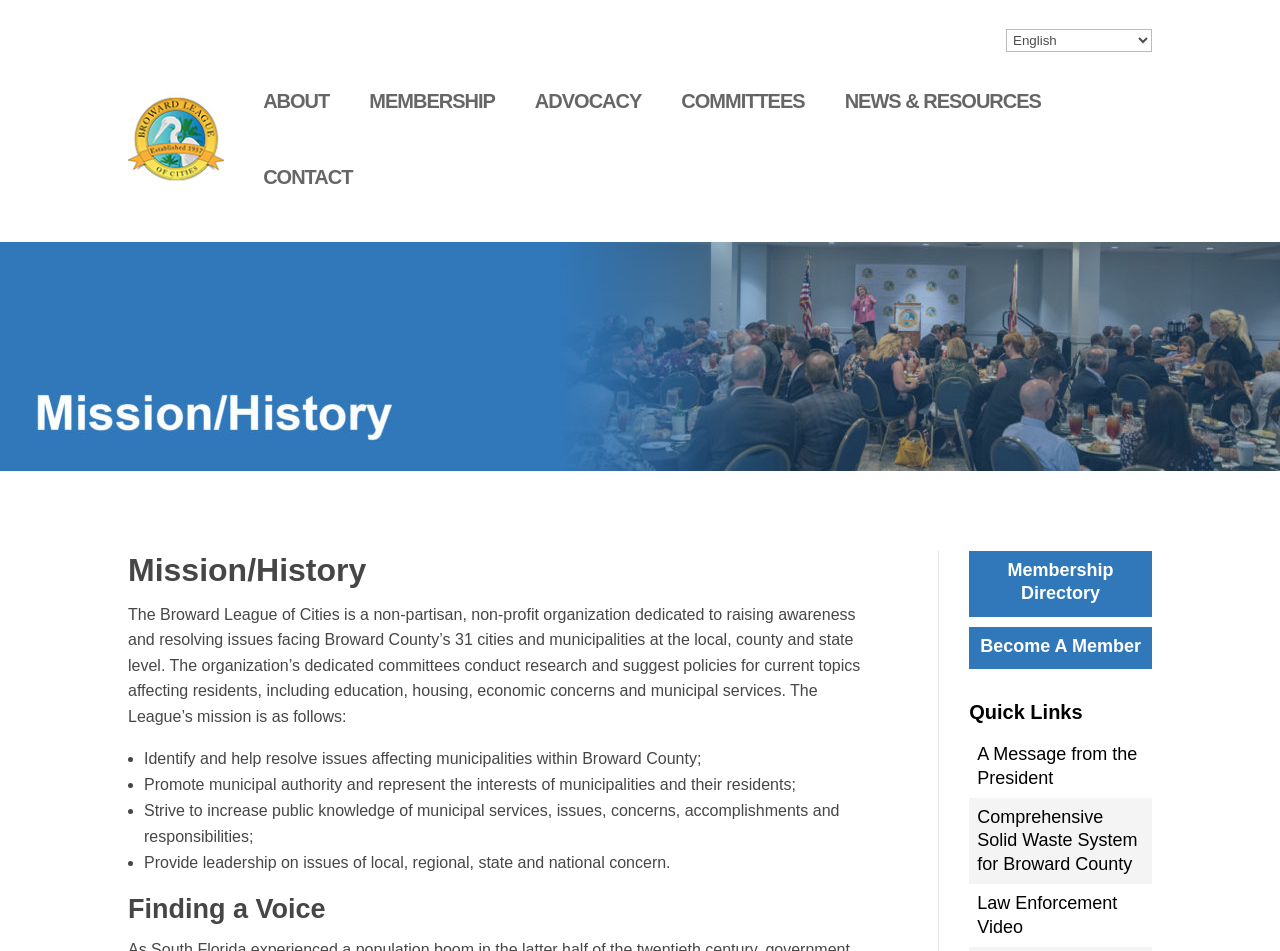Identify the bounding box coordinates of the section to be clicked to complete the task described by the following instruction: "View membership directory". The coordinates should be four float numbers between 0 and 1, formatted as [left, top, right, bottom].

[0.787, 0.589, 0.87, 0.634]